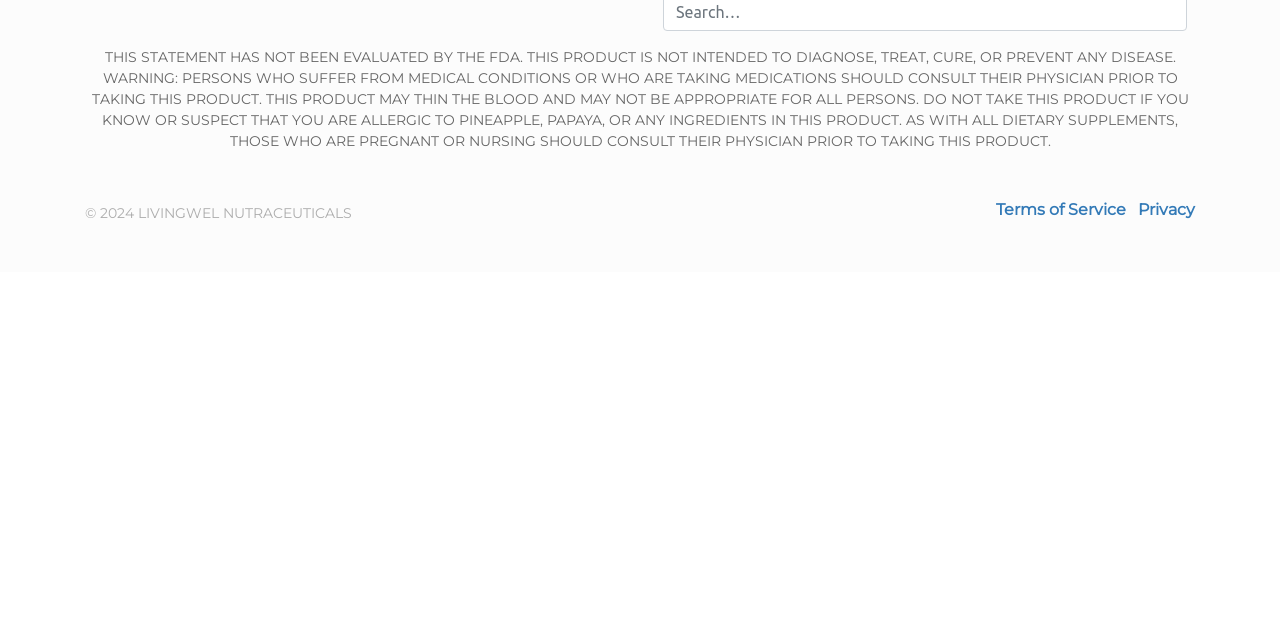Given the description "Terms of Service", determine the bounding box of the corresponding UI element.

[0.778, 0.312, 0.88, 0.342]